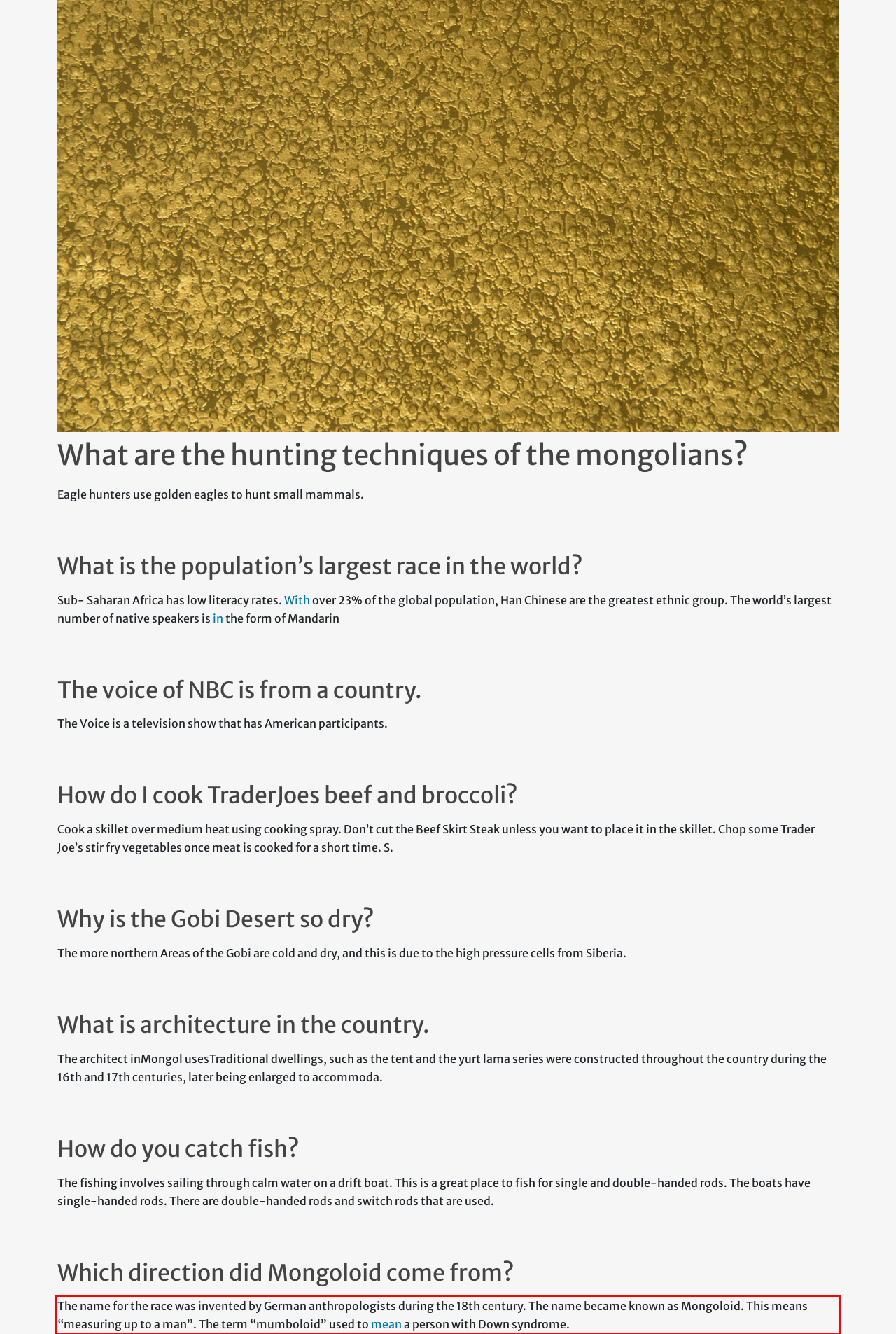Given a screenshot of a webpage containing a red bounding box, perform OCR on the text within this red bounding box and provide the text content.

The name for the race was invented by German anthropologists during the 18th century. The name became known as Mongoloid. This means “measuring up to a man”. The term “mumboloid” used to mean a person with Down syndrome.